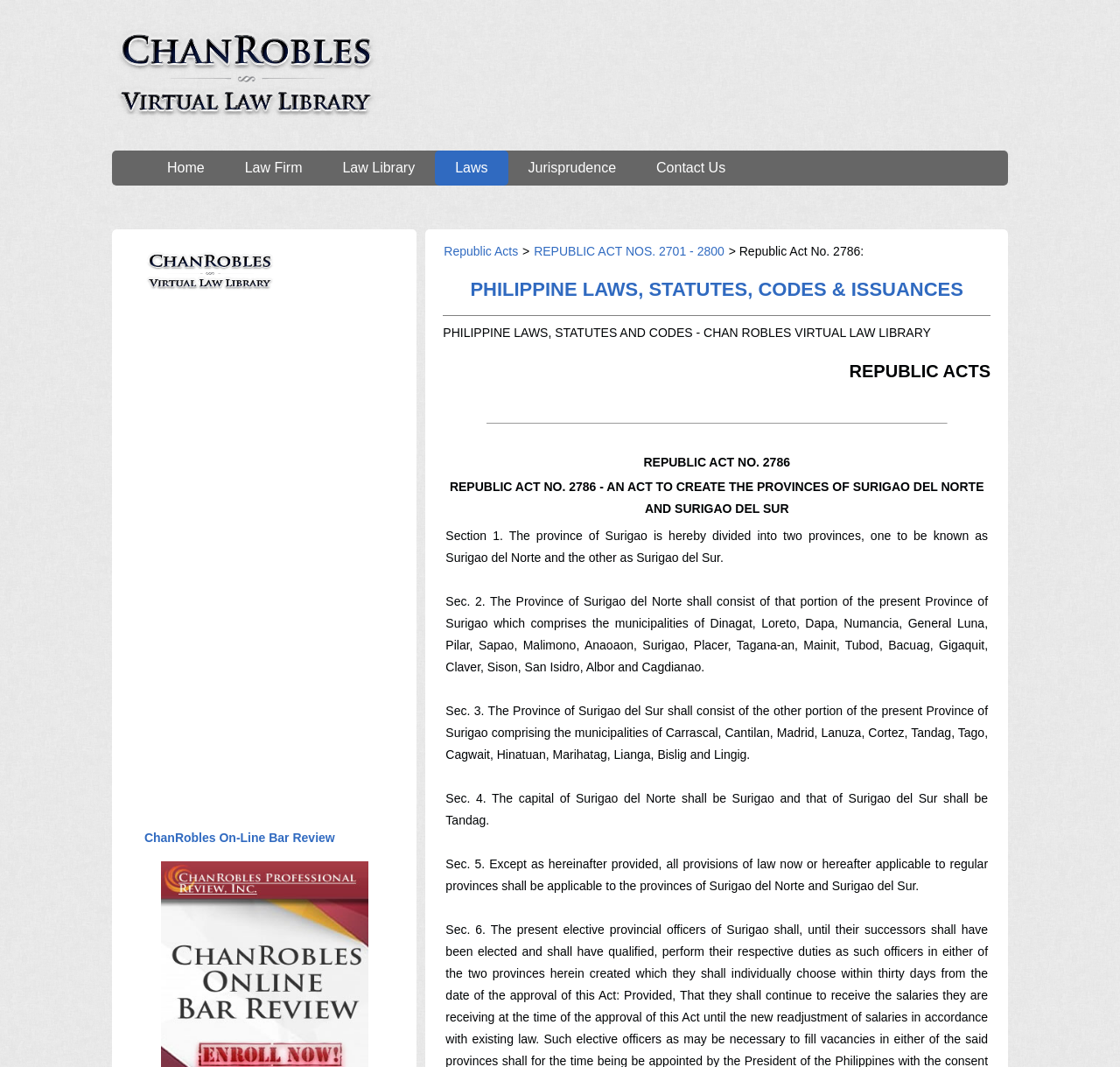Please specify the bounding box coordinates of the element that should be clicked to execute the given instruction: 'Explore Republic Acts'. Ensure the coordinates are four float numbers between 0 and 1, expressed as [left, top, right, bottom].

[0.396, 0.229, 0.463, 0.242]